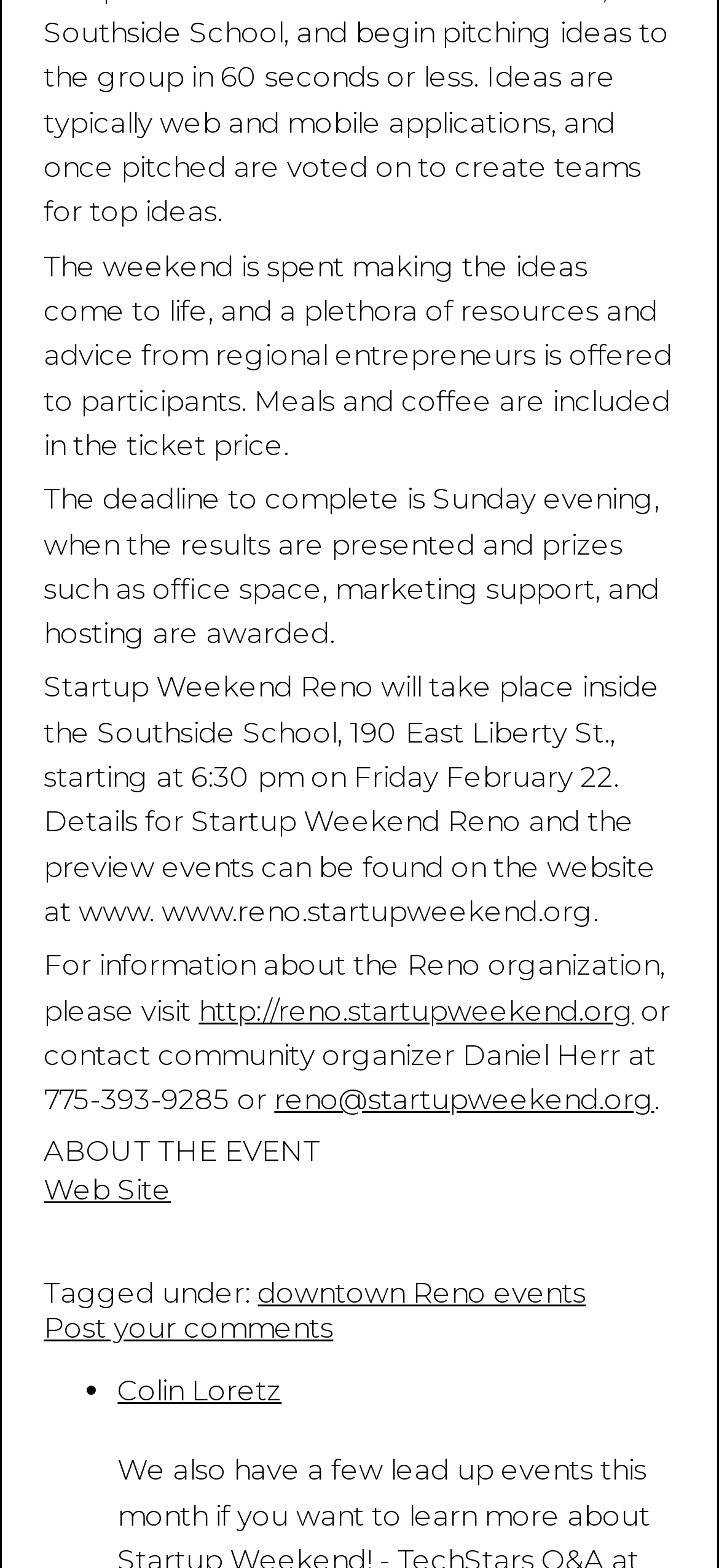Provide a short answer using a single word or phrase for the following question: 
What is included in the ticket price?

Meals and coffee